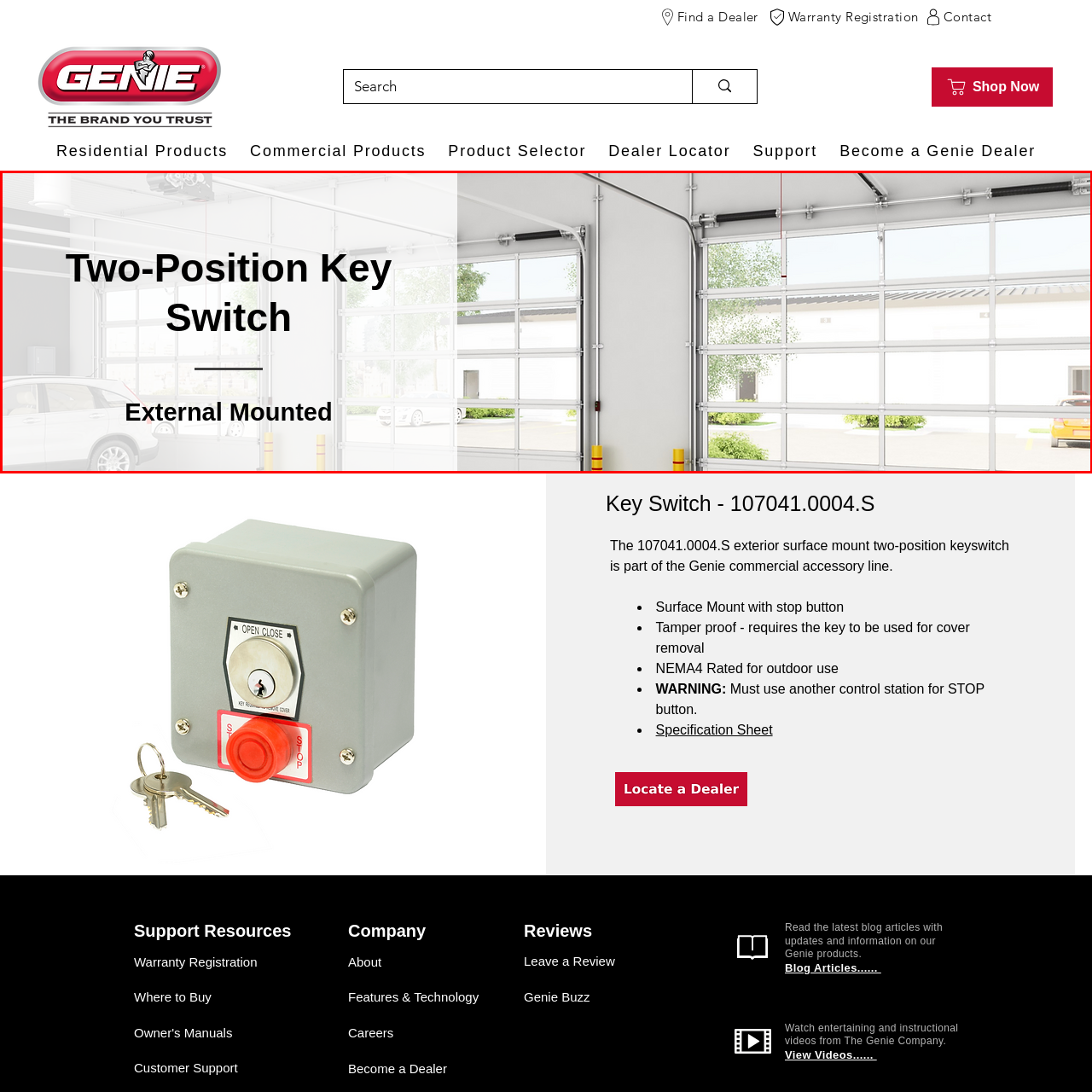What is the purpose of the bright yellow barriers?
Focus on the image section enclosed by the red bounding box and answer the question thoroughly.

The bright yellow safety barriers are visible in the foreground, adding a layer of safety to the operational area, indicating that they are intended to ensure safety in the garage.